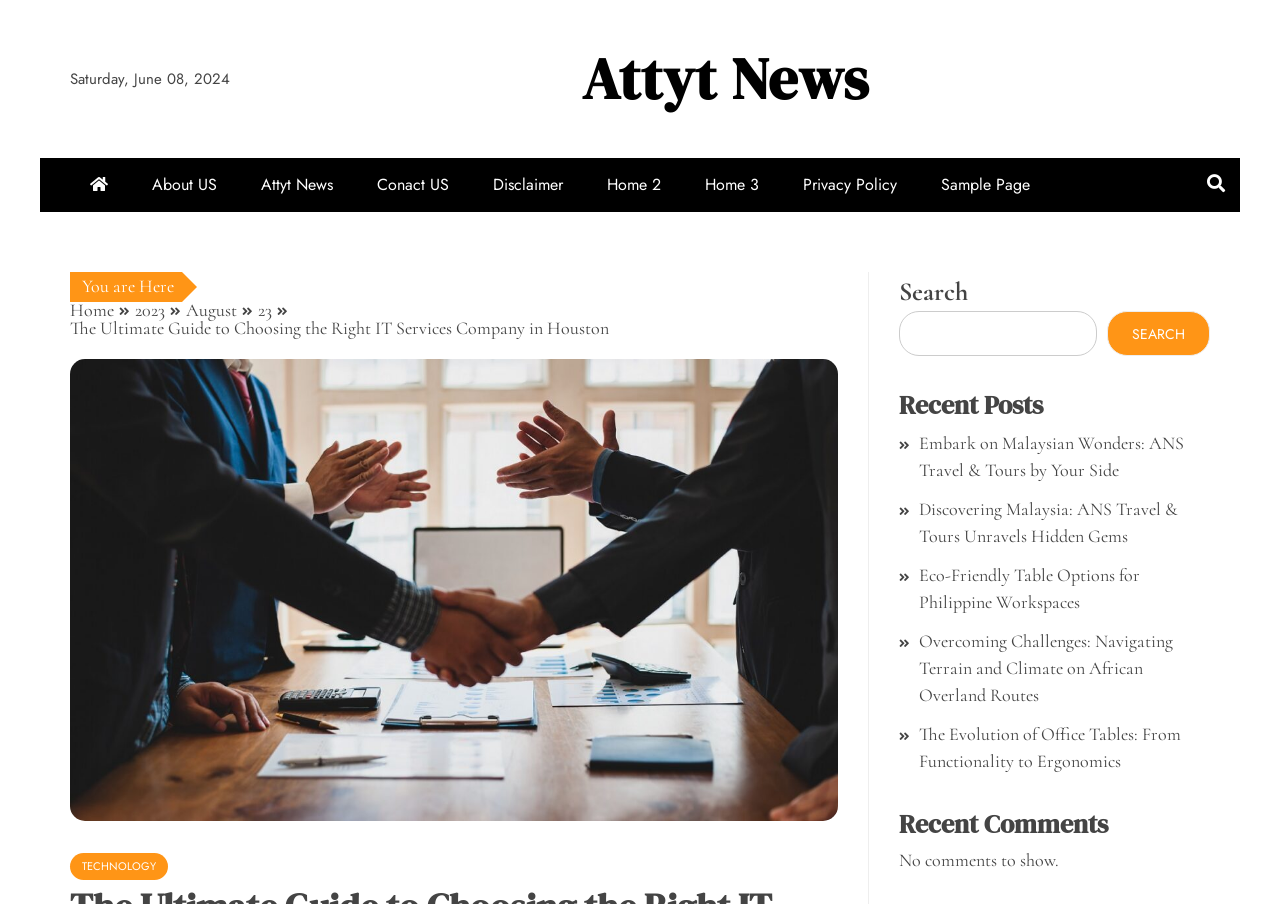Please find the bounding box coordinates of the element's region to be clicked to carry out this instruction: "Click on the TECHNOLOGY link".

[0.055, 0.943, 0.131, 0.973]